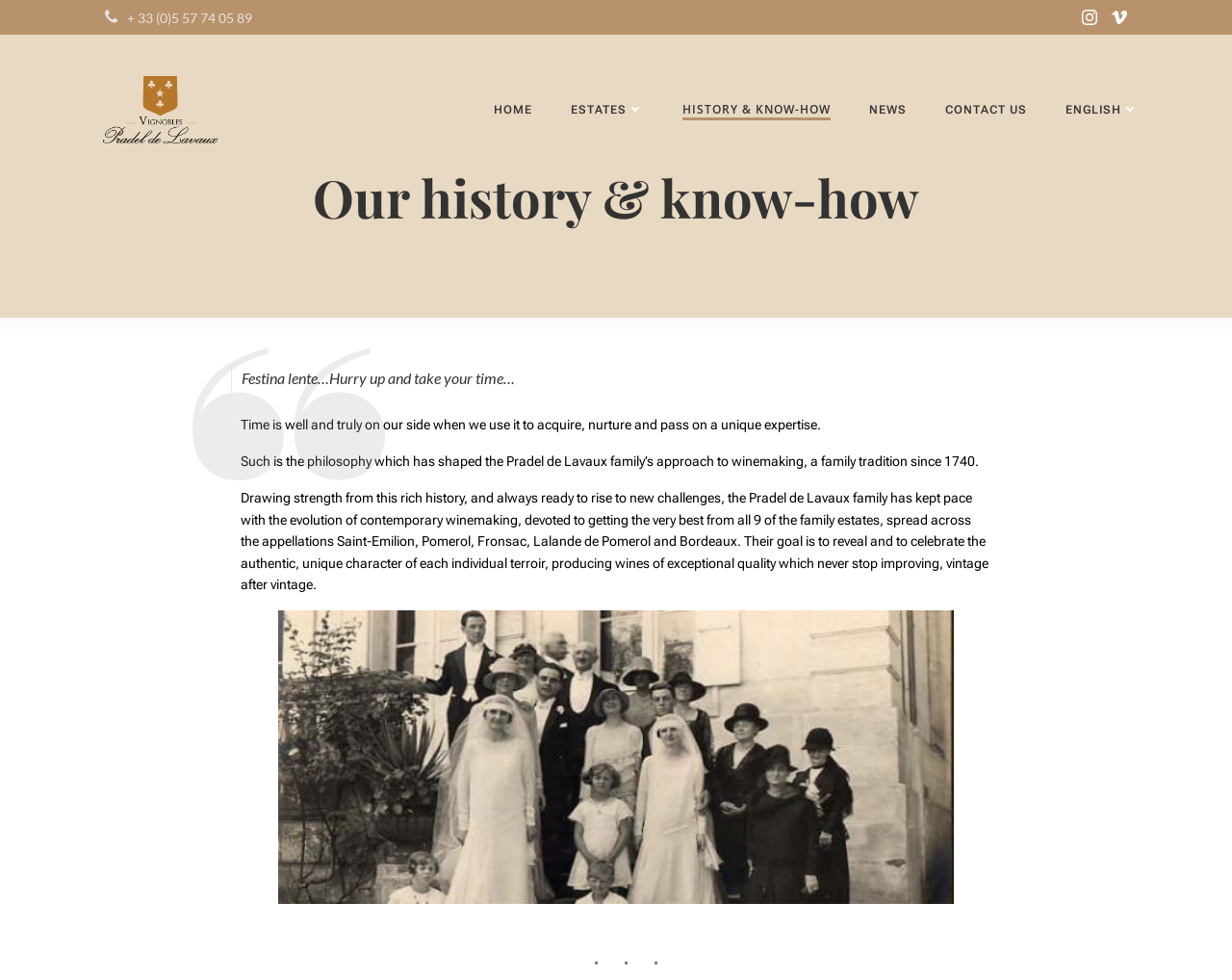Extract the bounding box coordinates for the UI element described as: "News".

[0.706, 0.103, 0.736, 0.121]